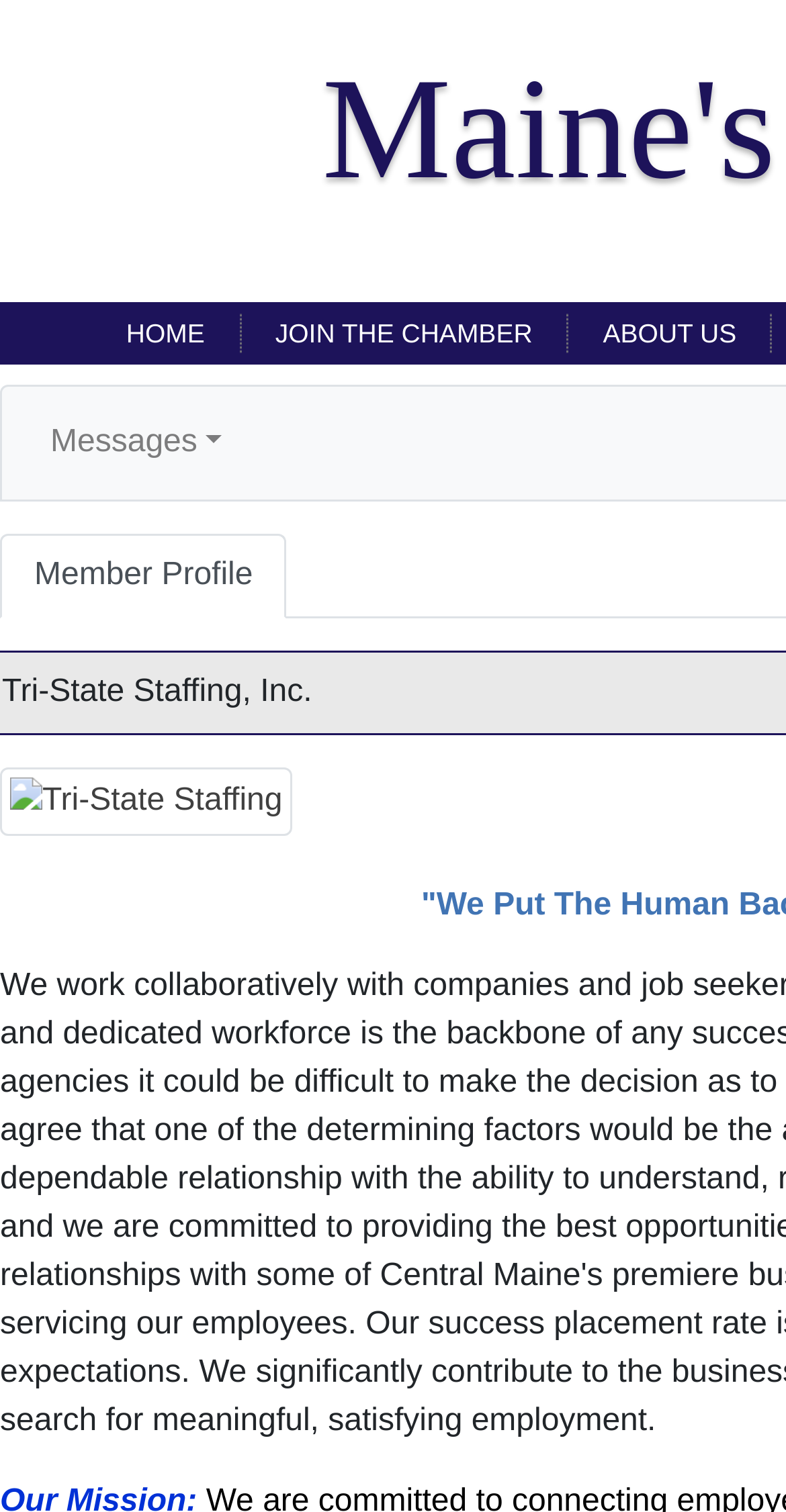Please respond to the question with a concise word or phrase:
How many sub-links are under 'ABOUT US'?

3